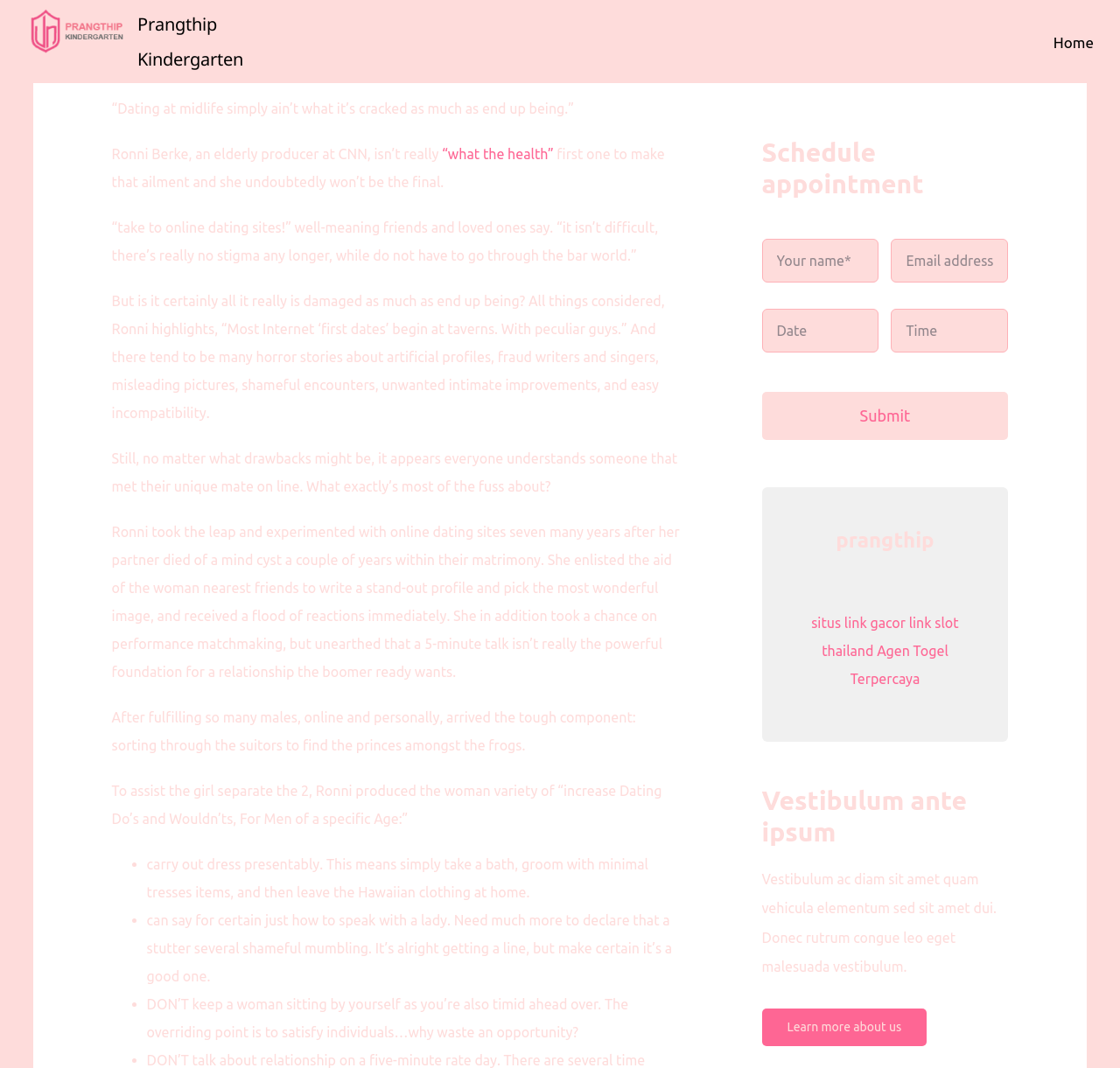Find the bounding box coordinates of the clickable area required to complete the following action: "Click the 'Home' link".

[0.941, 0.0, 0.977, 0.078]